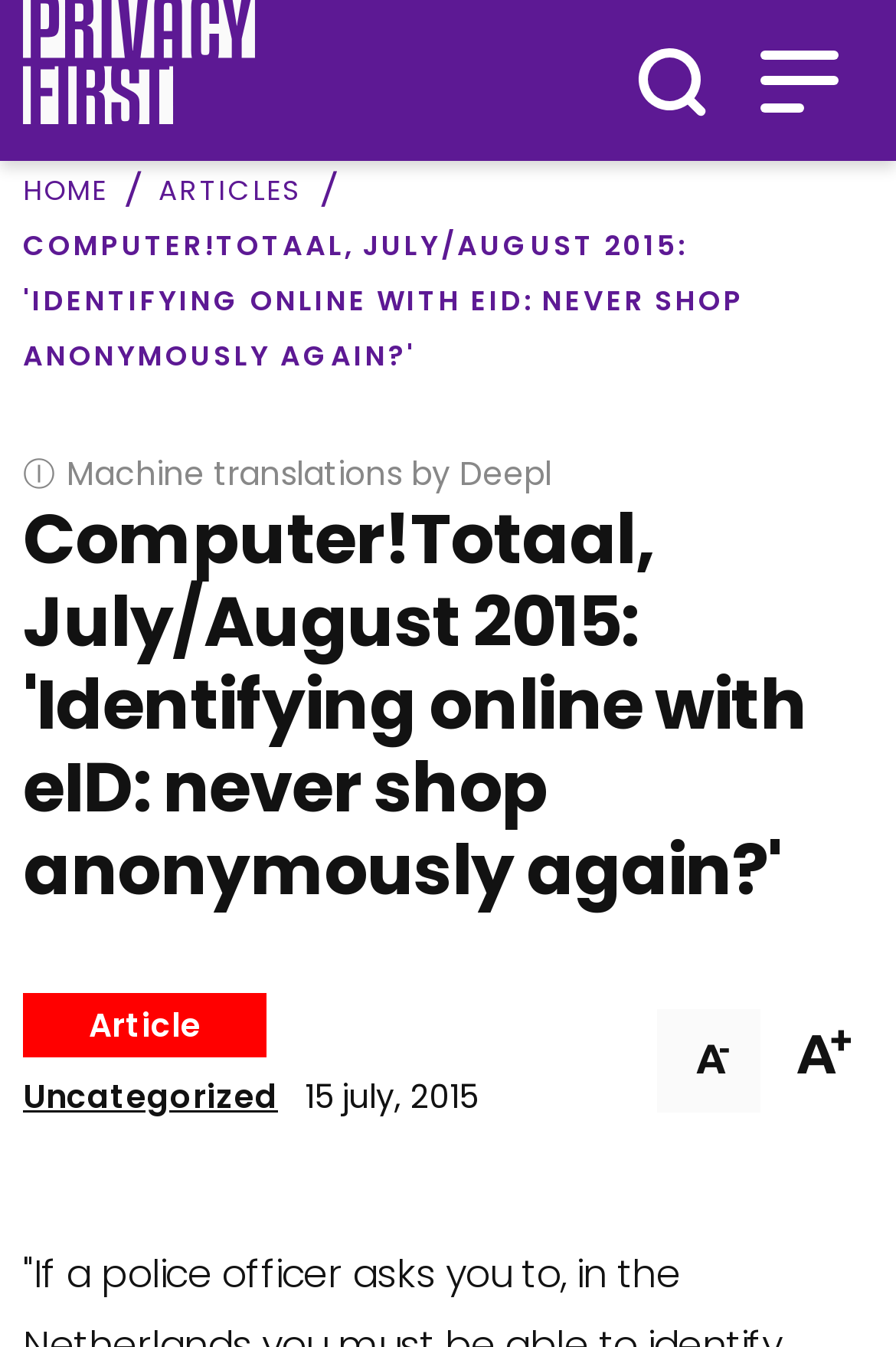What is the date of the article?
Based on the visual content, answer with a single word or a brief phrase.

15 July, 2015